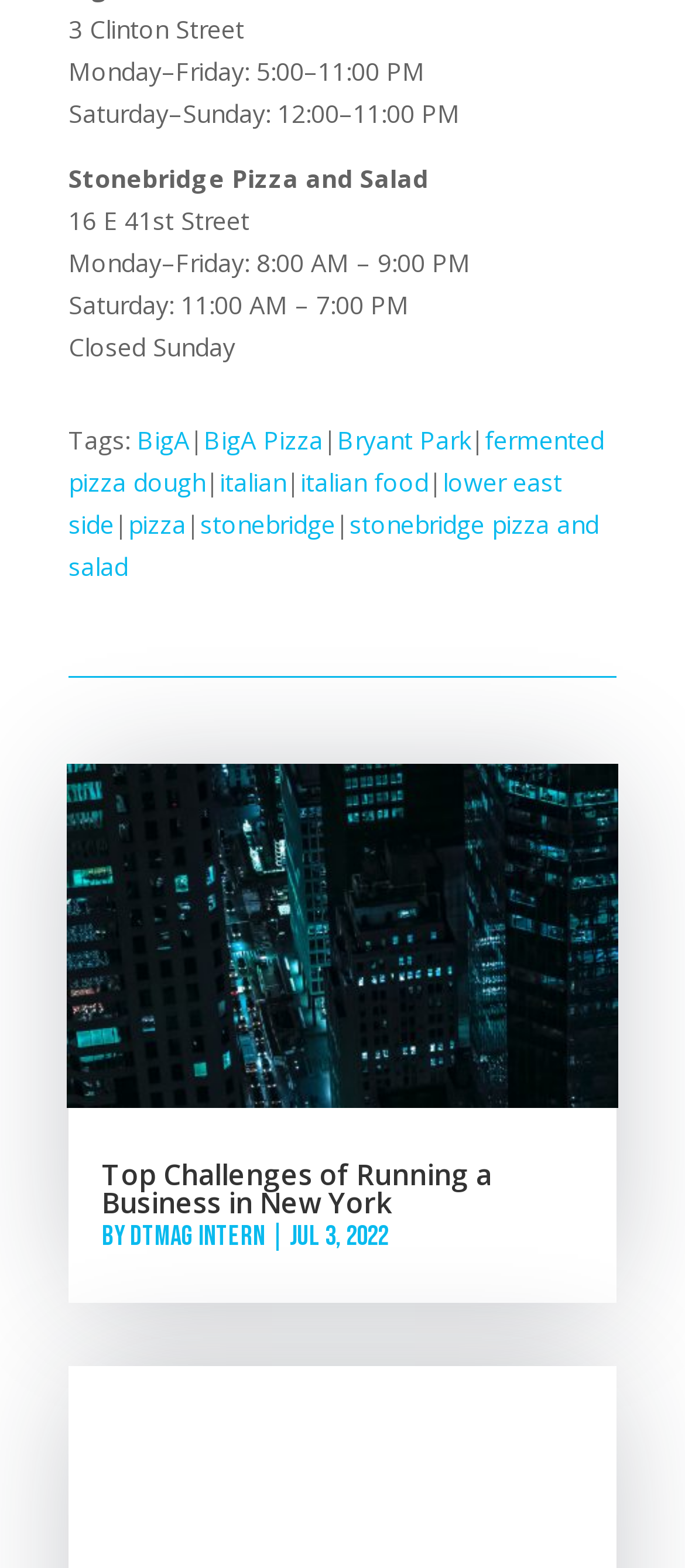Determine the coordinates of the bounding box that should be clicked to complete the instruction: "Click on Health". The coordinates should be represented by four float numbers between 0 and 1: [left, top, right, bottom].

None